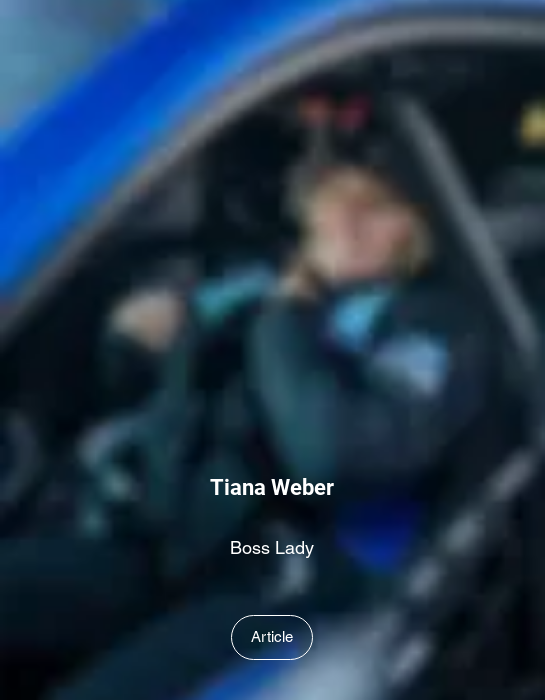Thoroughly describe everything you see in the image.

In this engaging image, we see Tiana Weber, affectionately referred to as the "Boss Lady." She is positioned inside a vehicle, exuding confidence and determination. The blurred background hints at an exhilarating driving environment, with a vivid blue hue reflecting the car's interior. The caption prominently displays her name and title, suggesting a strong presence in her field. An accompanying link labeled "Article" invites viewers to learn more about her story and accomplishments, adding an element of intrigue. This visual not only highlights Tiana's leadership but also sets the tone for a journey that resonates with empowerment and ambition.